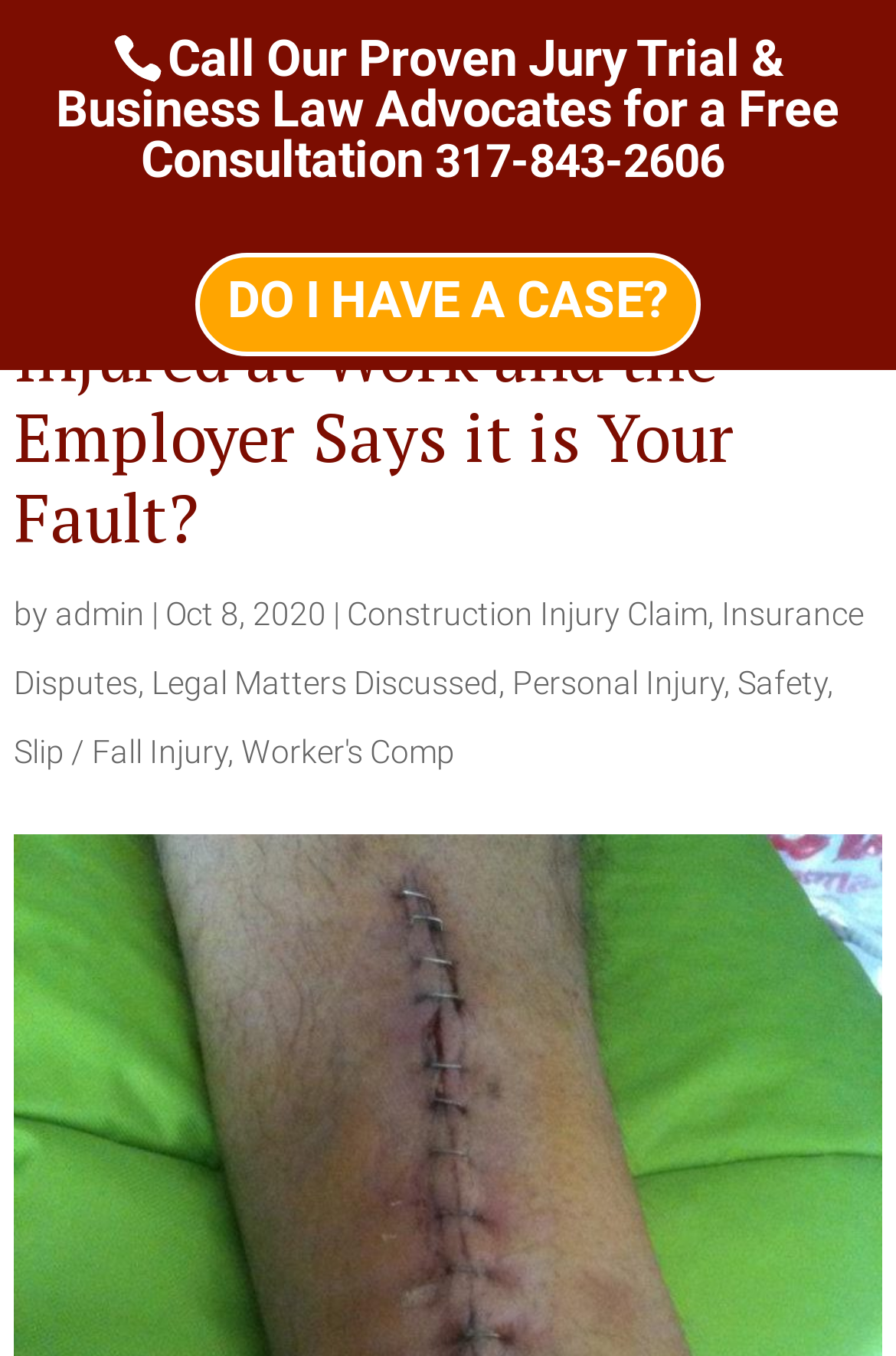Using the information shown in the image, answer the question with as much detail as possible: What is the name of the law firm?

I found the name of the law firm by looking at the link element with the text 'Goodin Abernathy LLP' which is located near the top of the page, and also by looking at the image element with the same text.